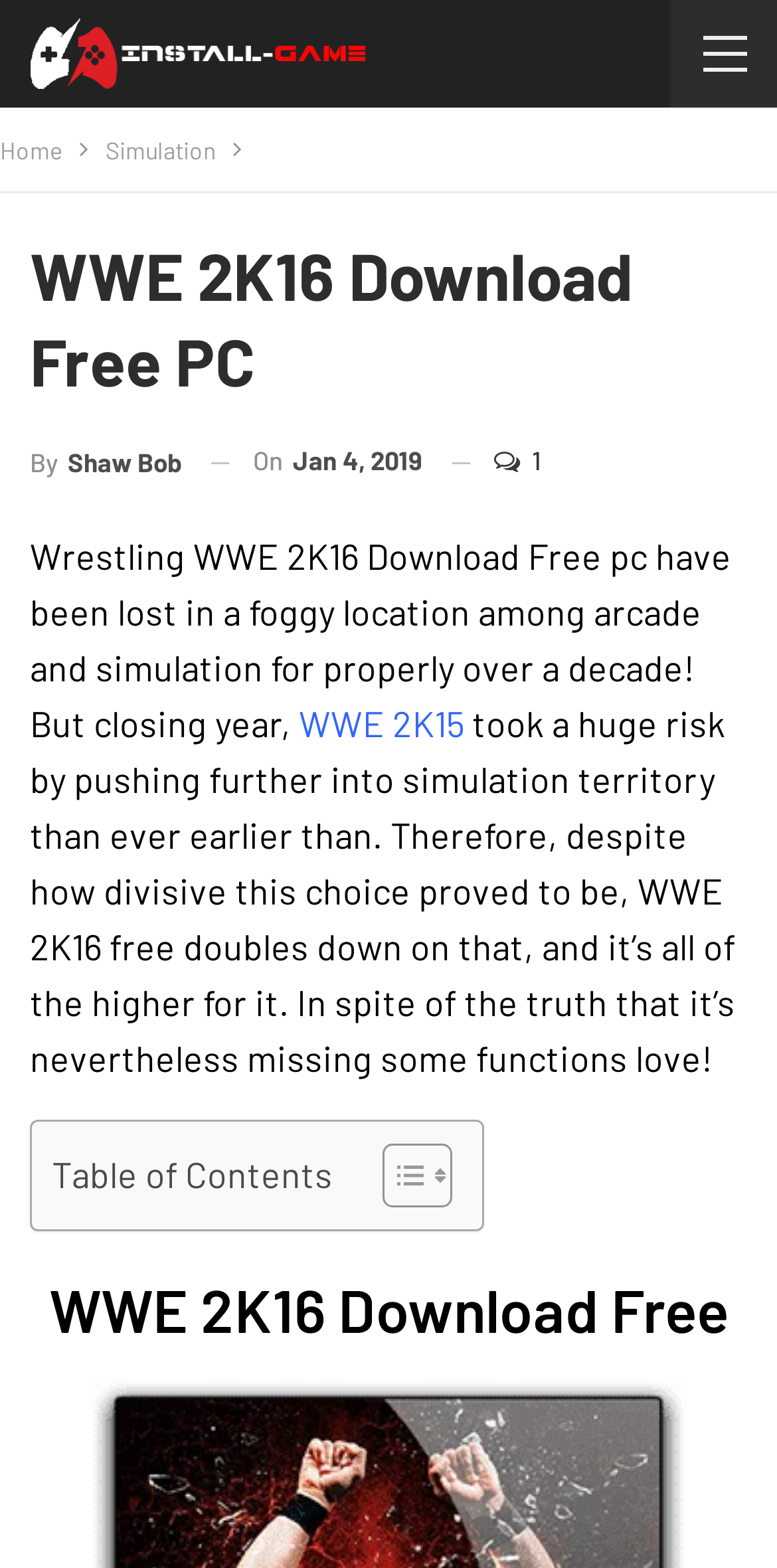Find the primary header on the webpage and provide its text.

WWE 2K16 Download Free PC